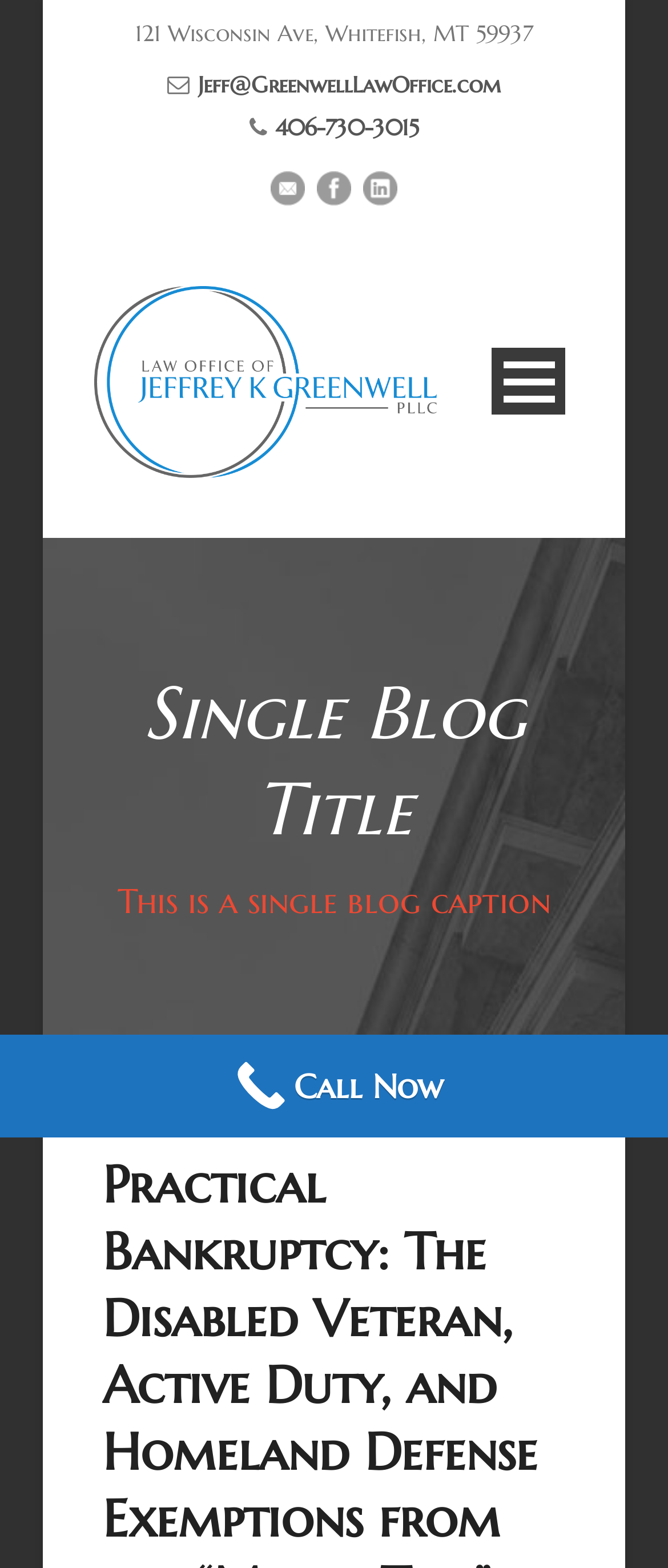Look at the image and give a detailed response to the following question: What is the phone number of the law office?

I found the phone number by looking at the link element that contains the phone number '406-730-3015', which is located near the top of the webpage.